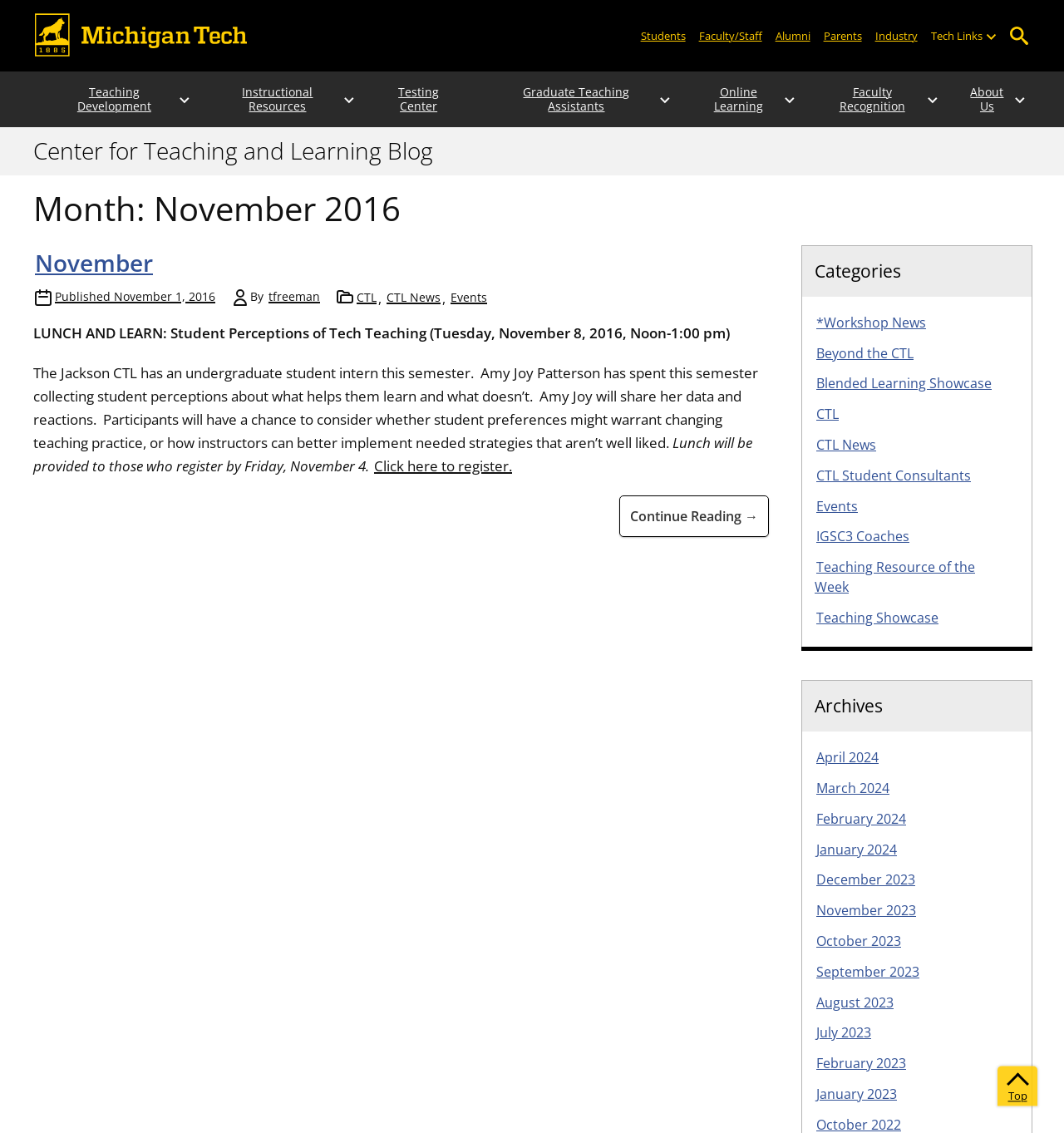How many archives are listed? Analyze the screenshot and reply with just one word or a short phrase.

12